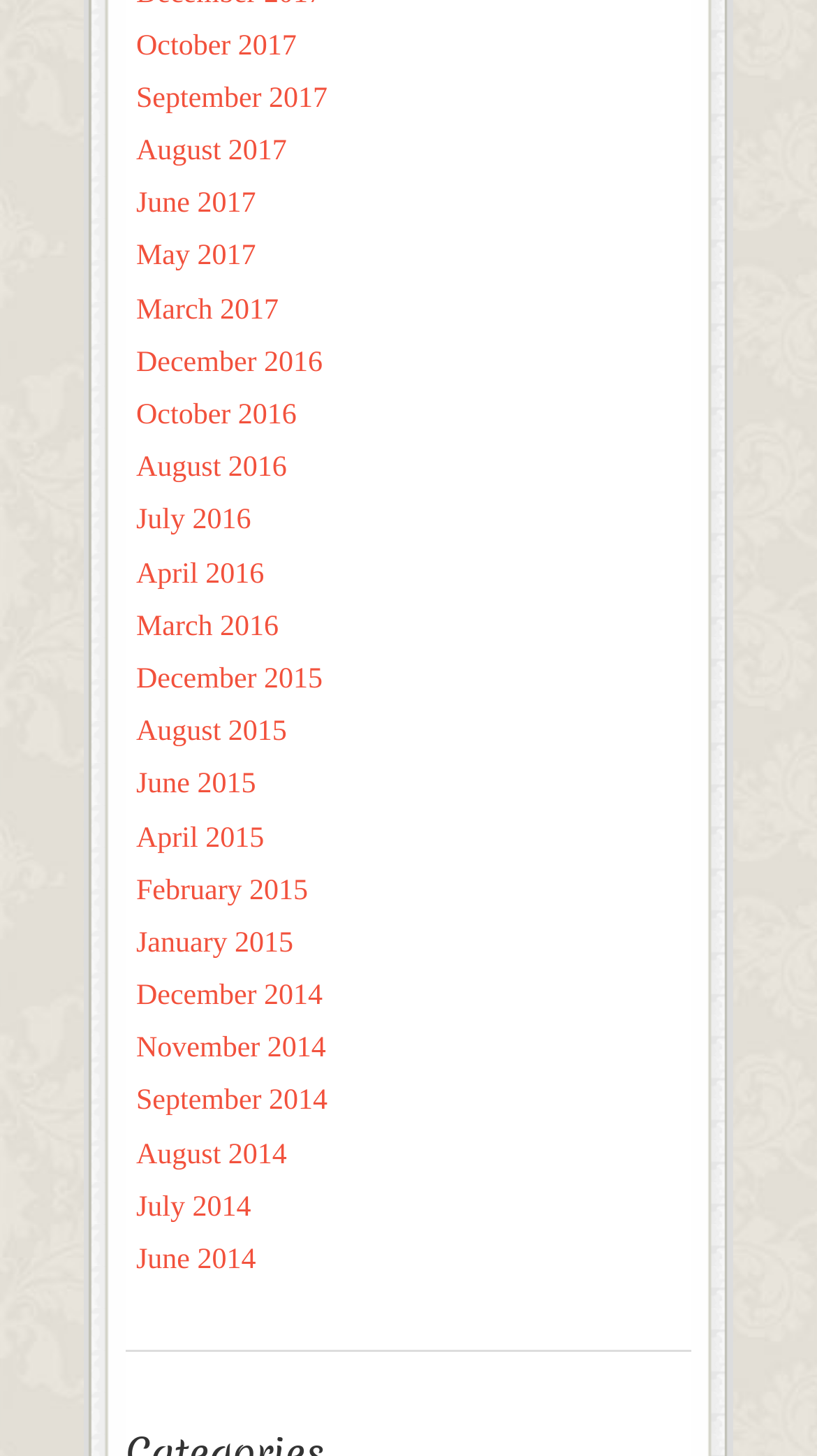Respond with a single word or phrase:
What is the latest month listed in 2016?

October